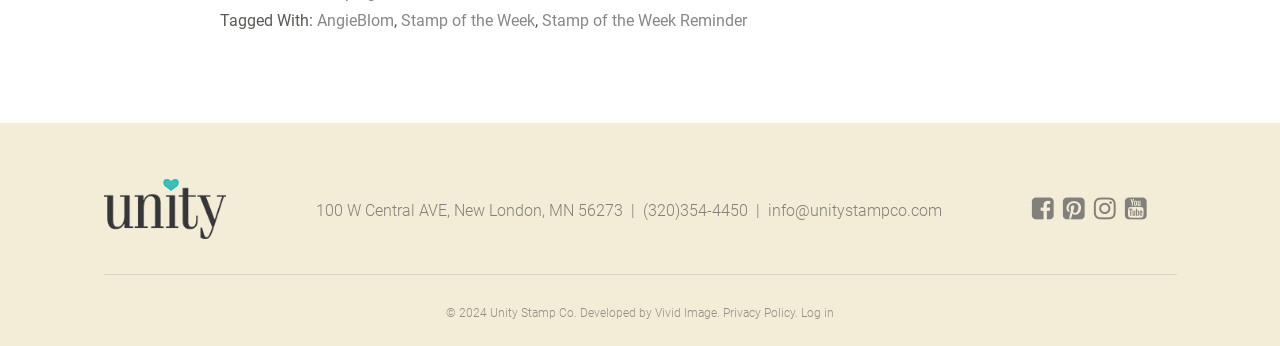Who developed the website of Unity Stamp Co.?
Refer to the image and provide a one-word or short phrase answer.

Vivid Image